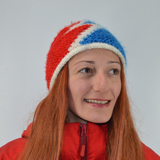What is on the instructor's hat?
Using the image, provide a detailed and thorough answer to the question.

According to the caption, the instructor's hat is 'adorned with blue and white stripes', which suggests that the hat has a decorative pattern featuring blue and white stripes.